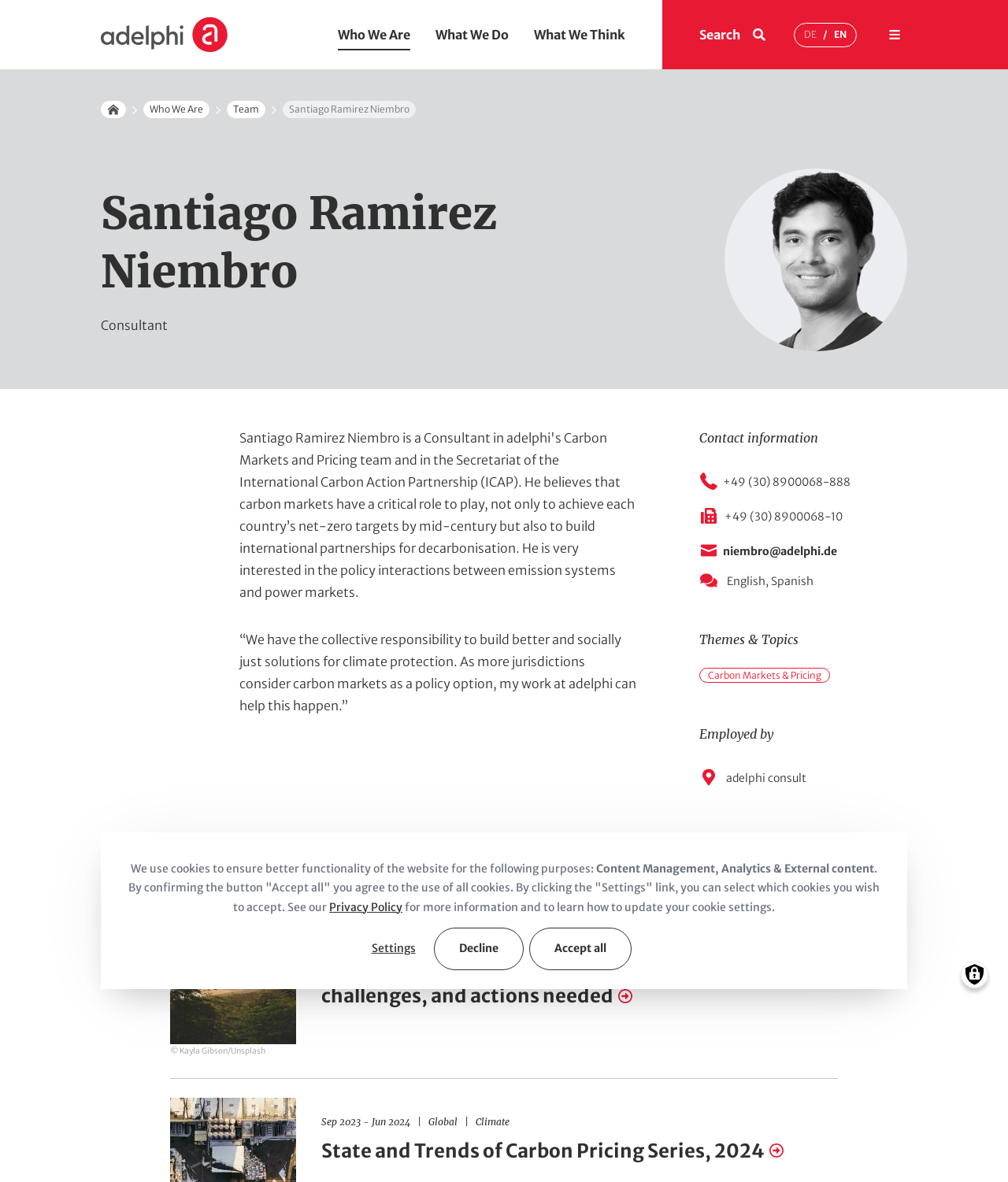Identify the text that serves as the heading for the webpage and generate it.

Santiago Ramirez Niembro